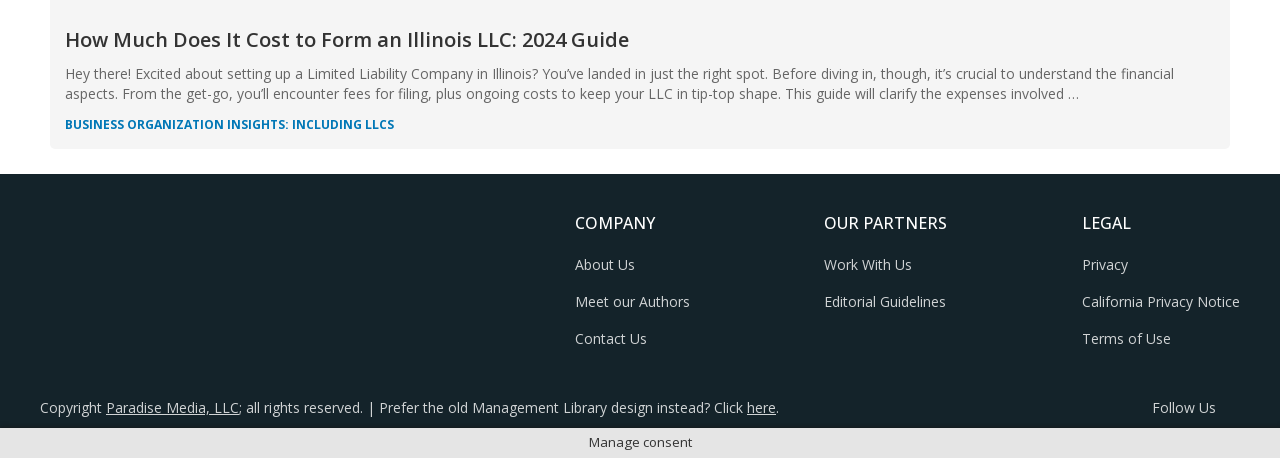Determine the bounding box coordinates for the HTML element mentioned in the following description: "Meet our Authors". The coordinates should be a list of four floats ranging from 0 to 1, represented as [left, top, right, bottom].

[0.449, 0.638, 0.539, 0.679]